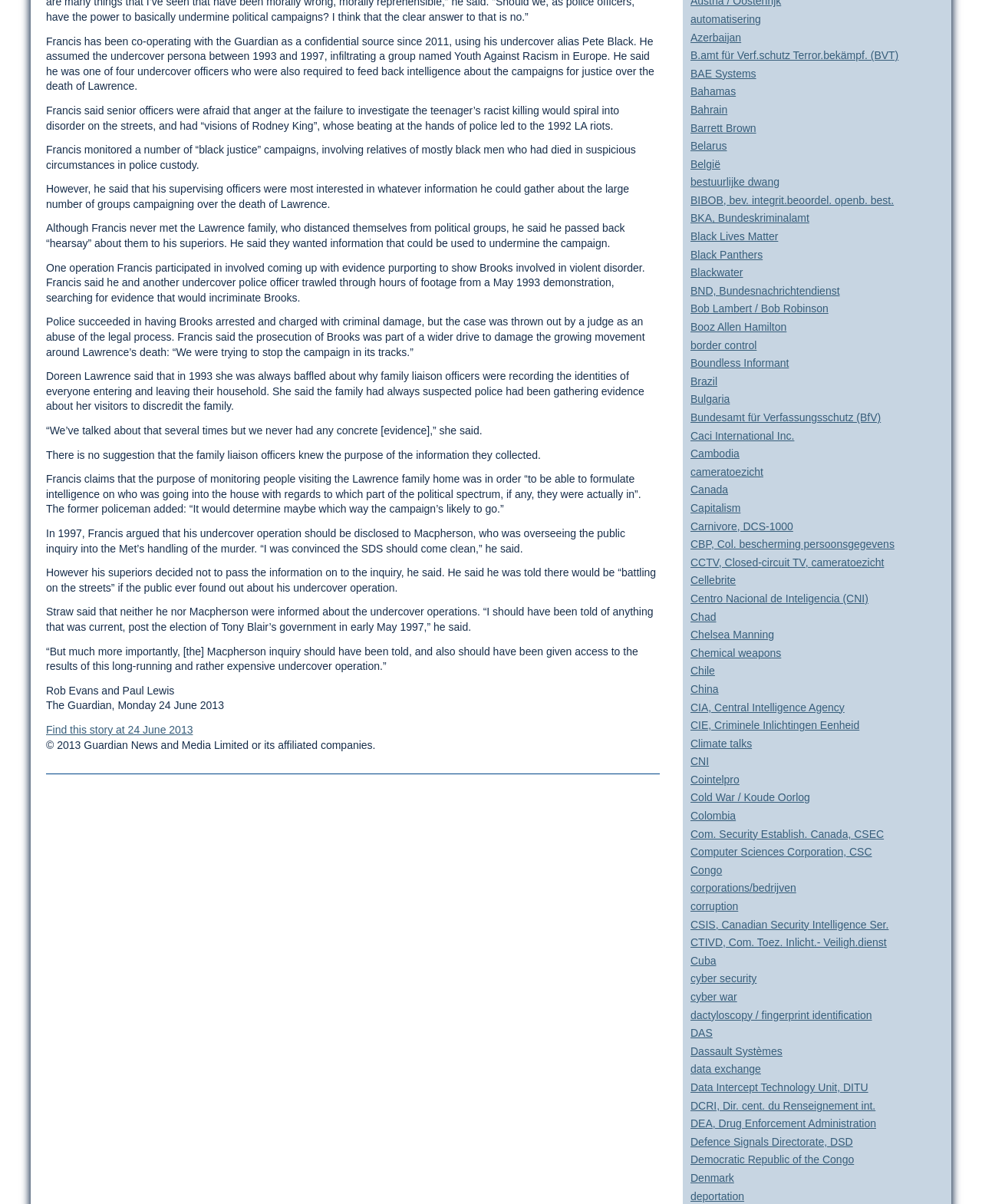Please find the bounding box coordinates of the element that you should click to achieve the following instruction: "Click on the link 'cyber security'". The coordinates should be presented as four float numbers between 0 and 1: [left, top, right, bottom].

[0.703, 0.808, 0.771, 0.818]